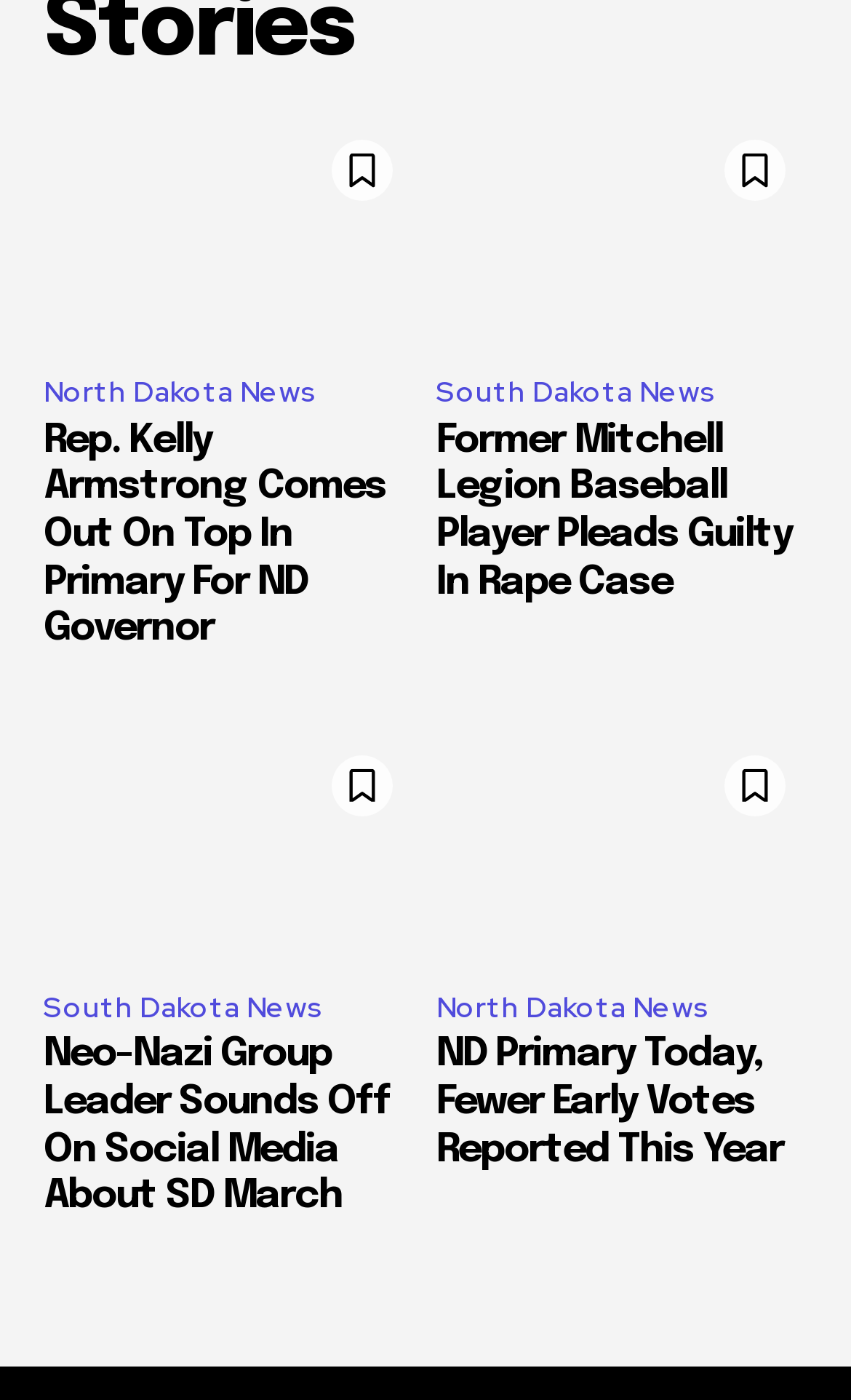How many news articles are on this webpage?
Craft a detailed and extensive response to the question.

There are four news articles on this webpage, each with a heading and a link, and they are arranged vertically on the page.